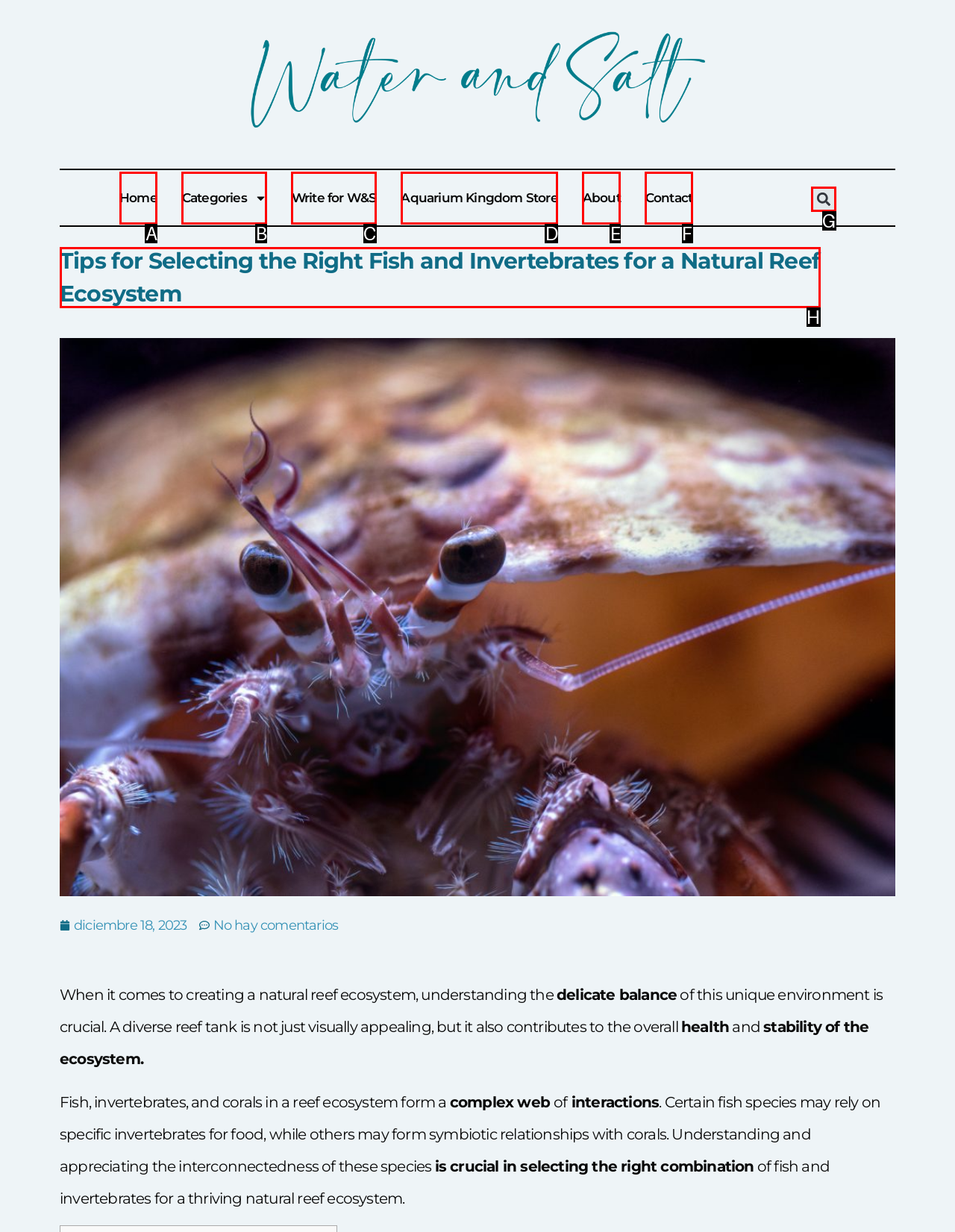Identify the option that corresponds to the given description: About. Reply with the letter of the chosen option directly.

E